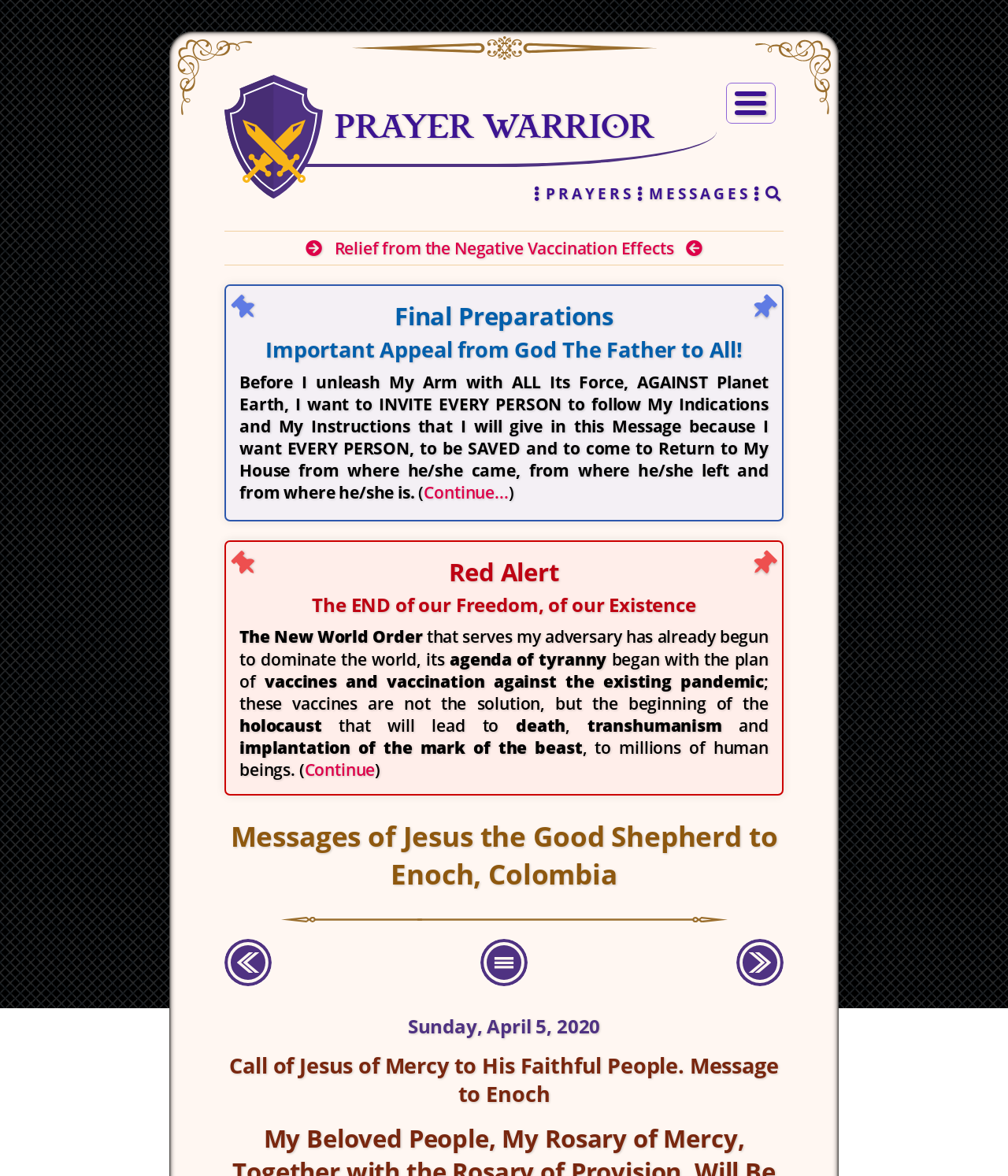Locate the bounding box of the user interface element based on this description: "Prayer Warrior".

[0.332, 0.092, 0.648, 0.124]